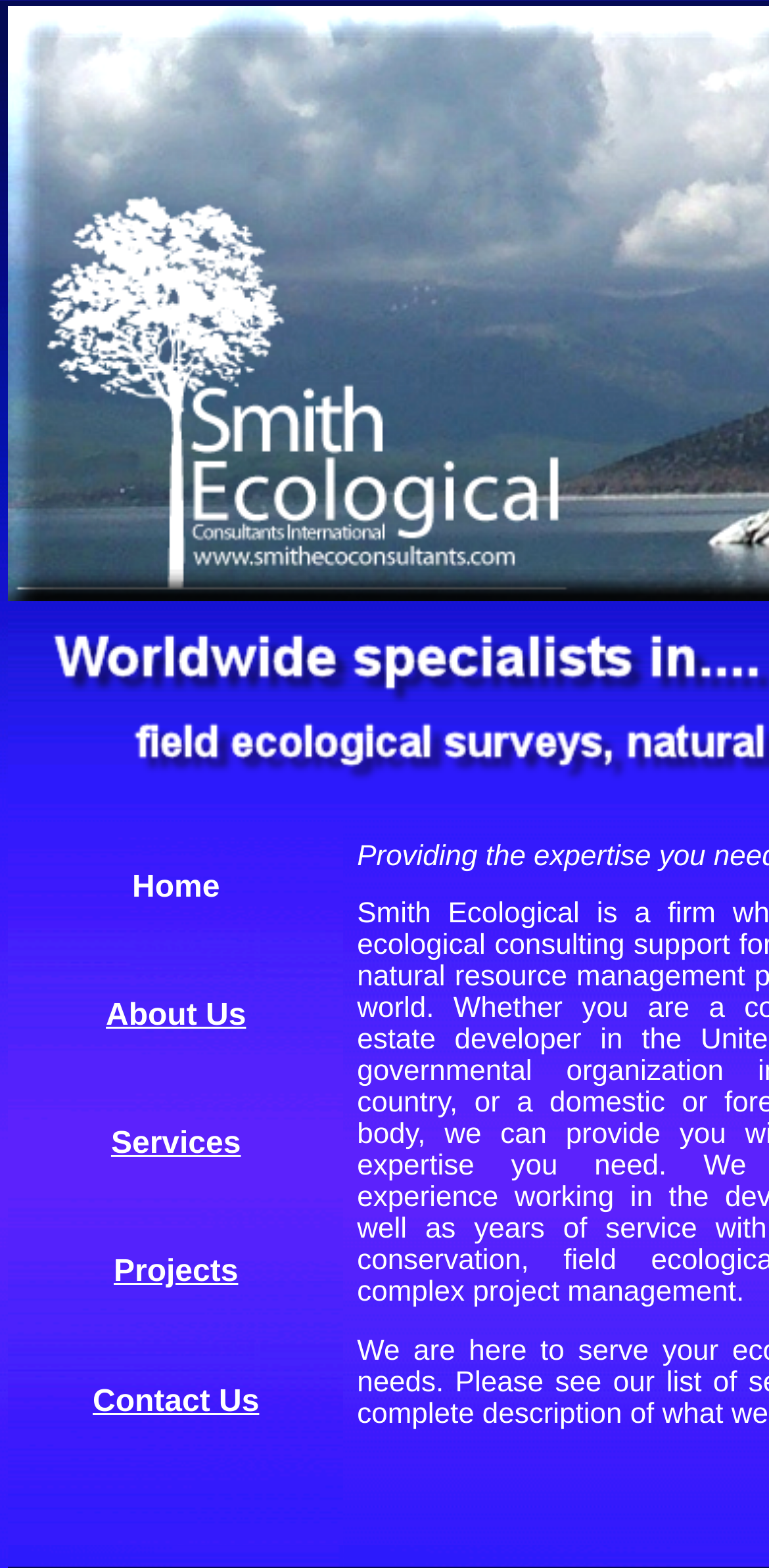Answer succinctly with a single word or phrase:
What are the main sections of the website?

Home, About Us, Services, Projects, Contact Us